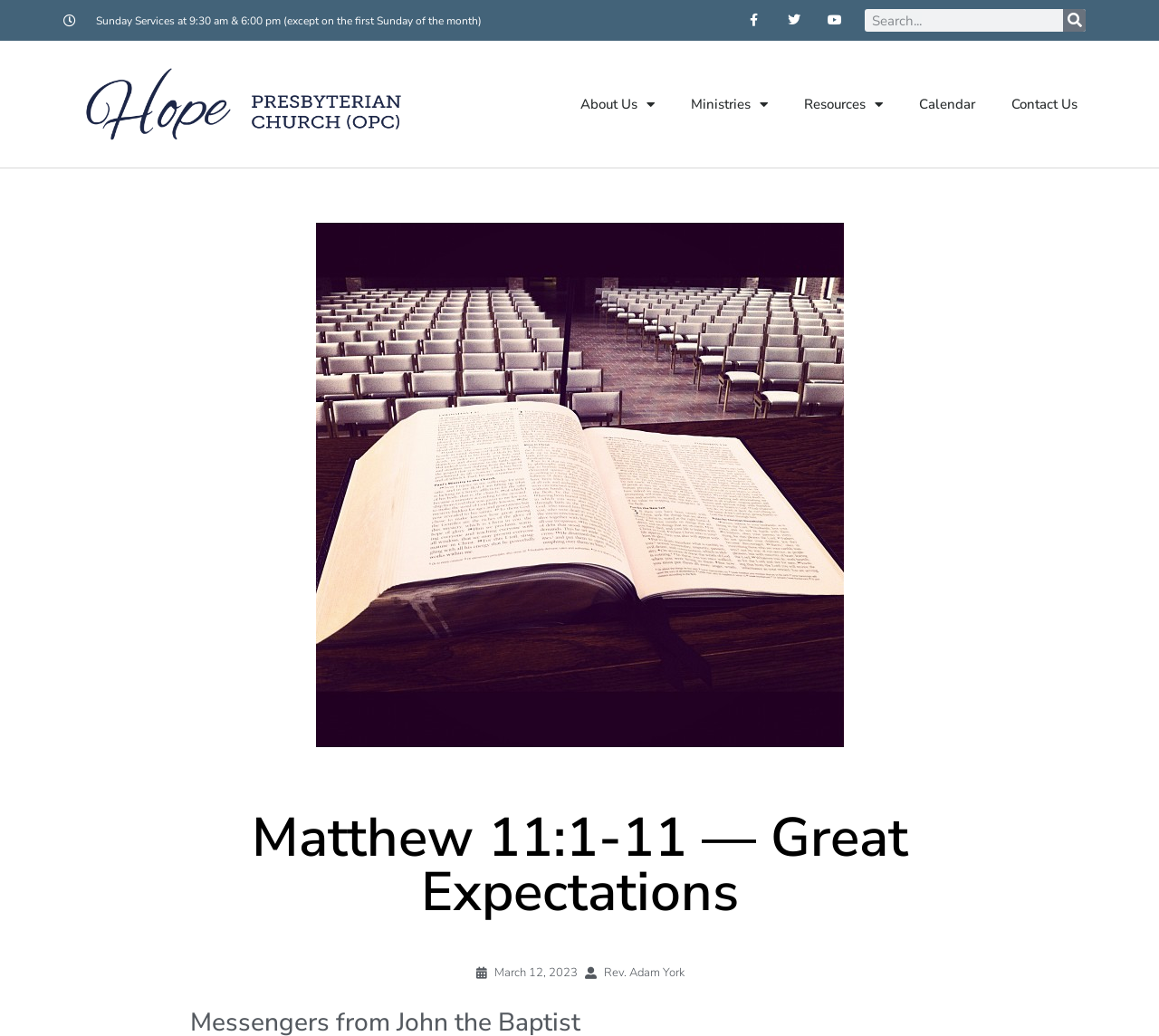Indicate the bounding box coordinates of the element that needs to be clicked to satisfy the following instruction: "Visit Facebook page". The coordinates should be four float numbers between 0 and 1, i.e., [left, top, right, bottom].

[0.633, 0.0, 0.668, 0.039]